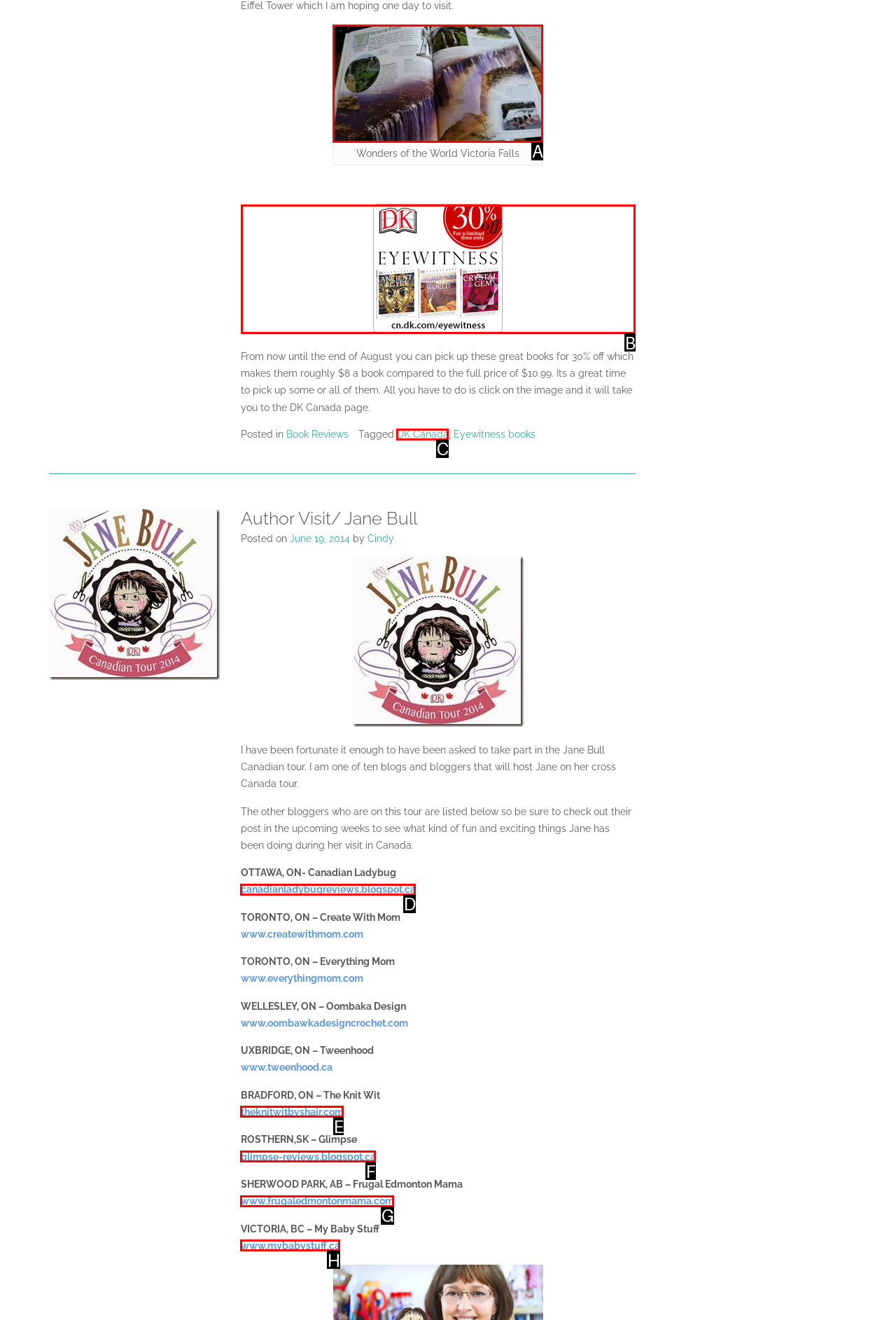Select the proper HTML element to perform the given task: Click on the 'DK summer promo' link Answer with the corresponding letter from the provided choices.

B